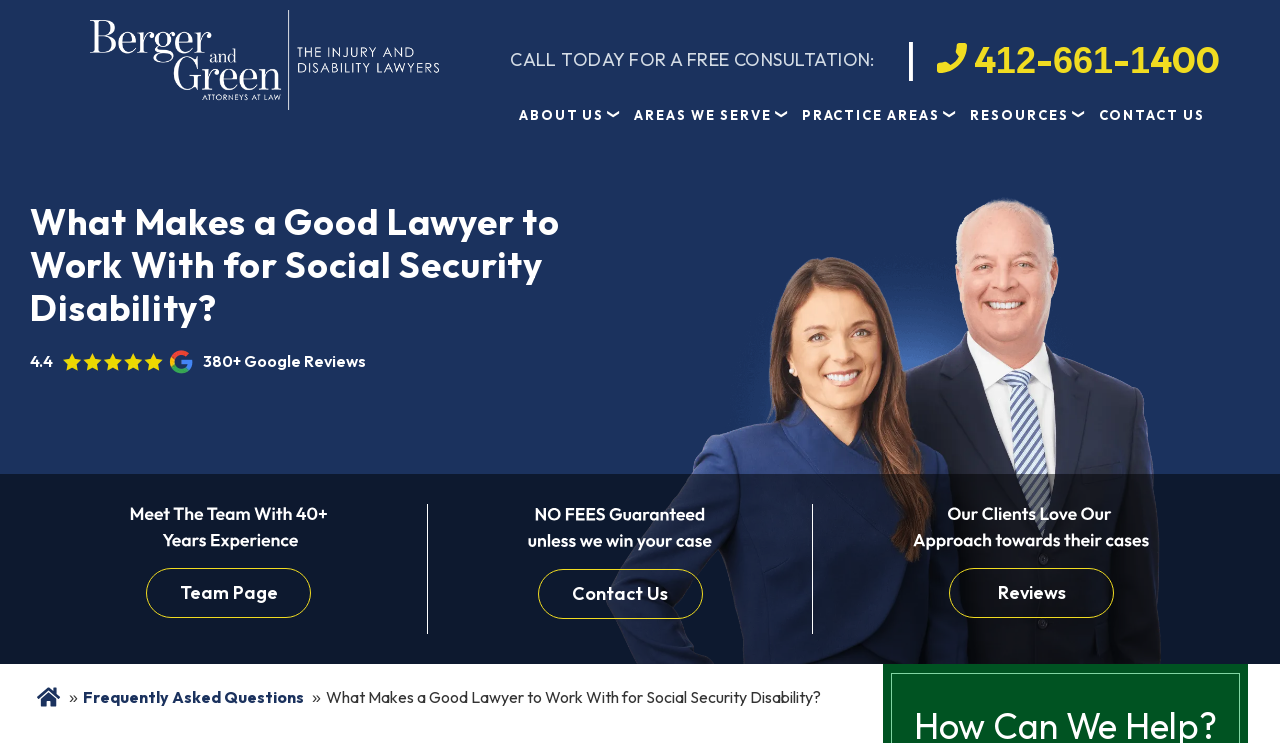Give a full account of the webpage's elements and their arrangement.

This webpage appears to be a law firm's website, specifically focused on Social Security Disability lawyers. At the top left corner, there is a logo of Berger & Green Attorneys, accompanied by an image. Below the logo, there is a call-to-action section with a heading "CALL TODAY FOR A FREE CONSULTATION" and a phone number "412-661-1400" with a small image beside it.

The main navigation menu is located below the call-to-action section, with five links: "ABOUT US", "AREAS WE SERVE", "PRACTICE AREAS", "RESOURCES", and "CONTACT US". These links are evenly spaced and take up most of the width of the page.

The main content of the page starts with a heading "What Makes a Good Lawyer to Work With for Social Security Disability?" followed by a rating of "4.4" and an image of Google Reviews. There is also a text stating "380+ Google Reviews". Below this section, there are three columns of links and images, each with a heading and a brief description. The left column has a link to the "Team Page", the middle column has a link to "Contact Us", and the right column has a link to "Reviews".

At the bottom of the page, there is a secondary navigation menu with three links: "Home", "Frequently Asked Questions", and a link with the same title as the main heading "What Makes a Good Lawyer to Work With for Social Security Disability?".